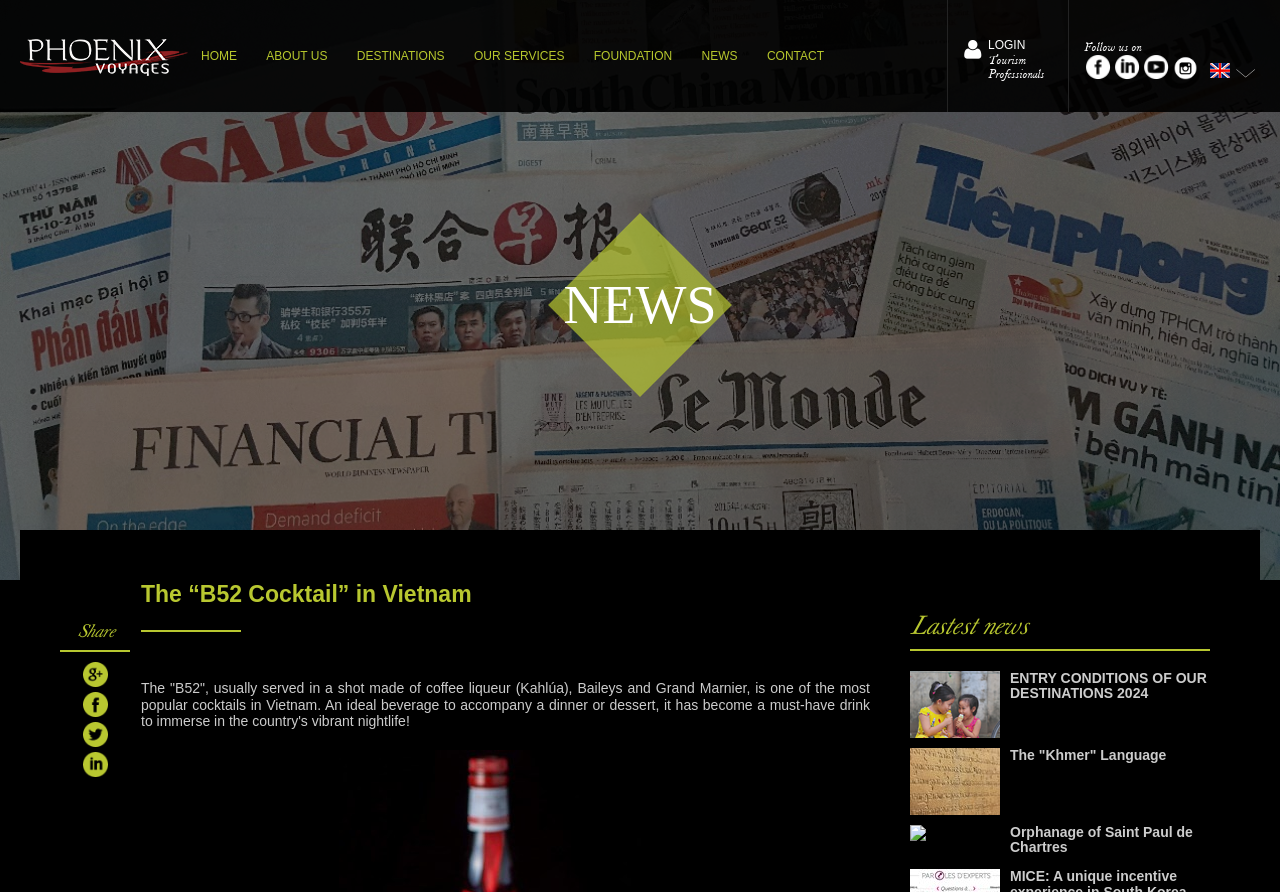Find and provide the bounding box coordinates for the UI element described with: "The "Khmer" Language".

[0.711, 0.838, 0.945, 0.913]